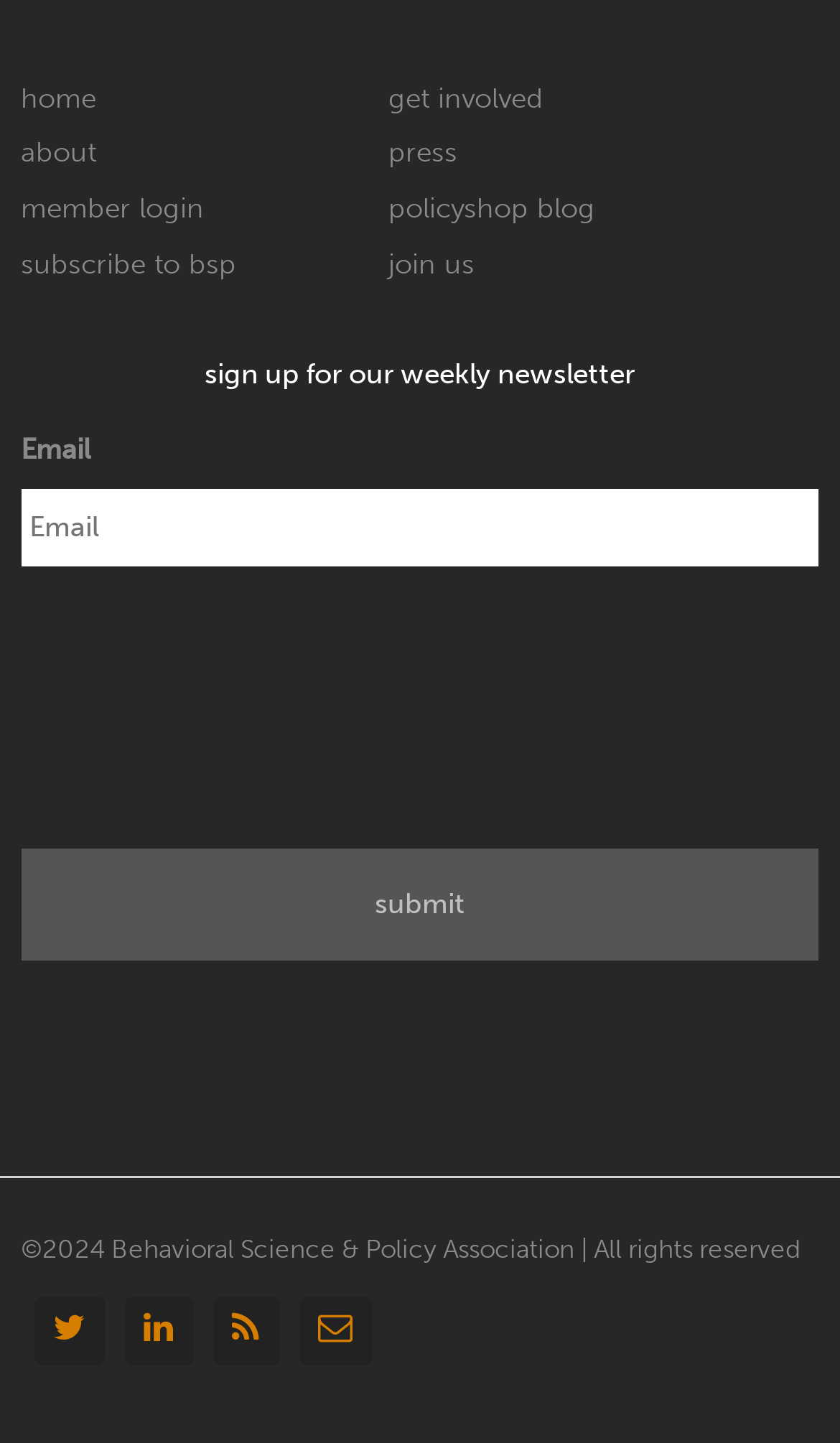Locate the bounding box coordinates of the element that should be clicked to execute the following instruction: "Click the 'join us' link".

[0.463, 0.171, 0.565, 0.193]